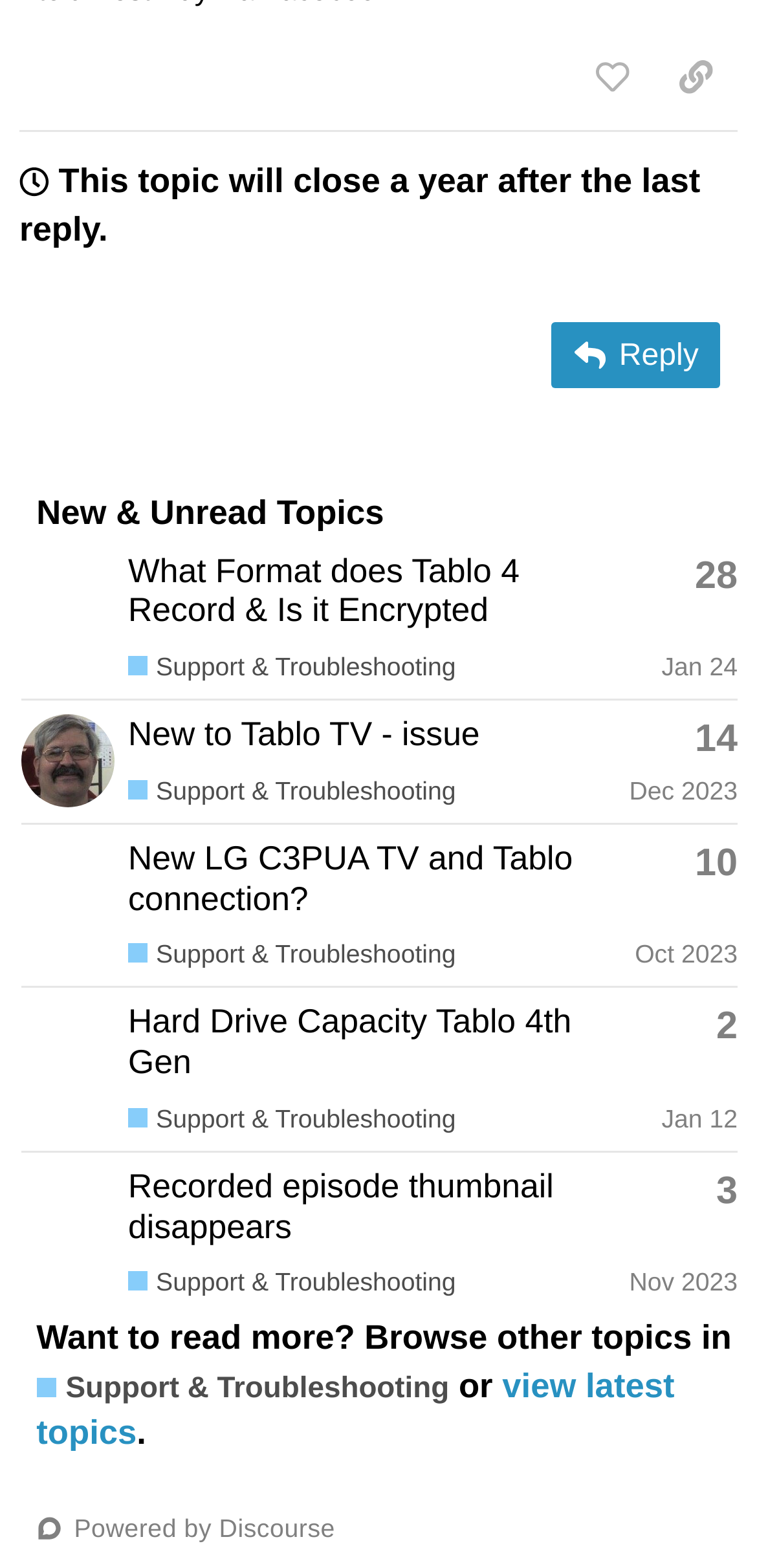Determine the bounding box coordinates of the element that should be clicked to execute the following command: "View the topic 'What Format does Tablo 4 Record & Is it Encrypted'".

[0.169, 0.351, 0.686, 0.401]